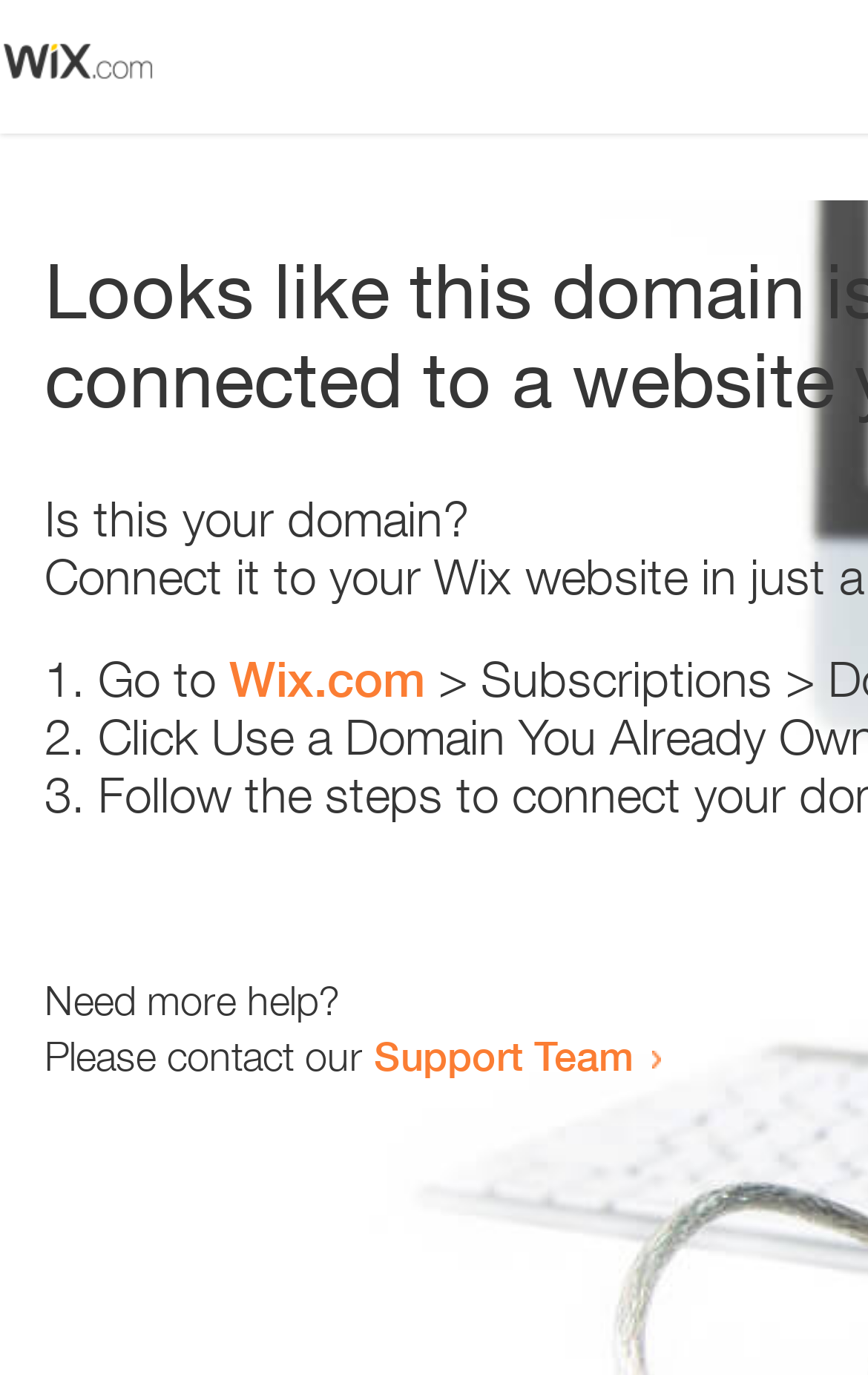Please find the main title text of this webpage.

Looks like this domain isn't
connected to a website yet